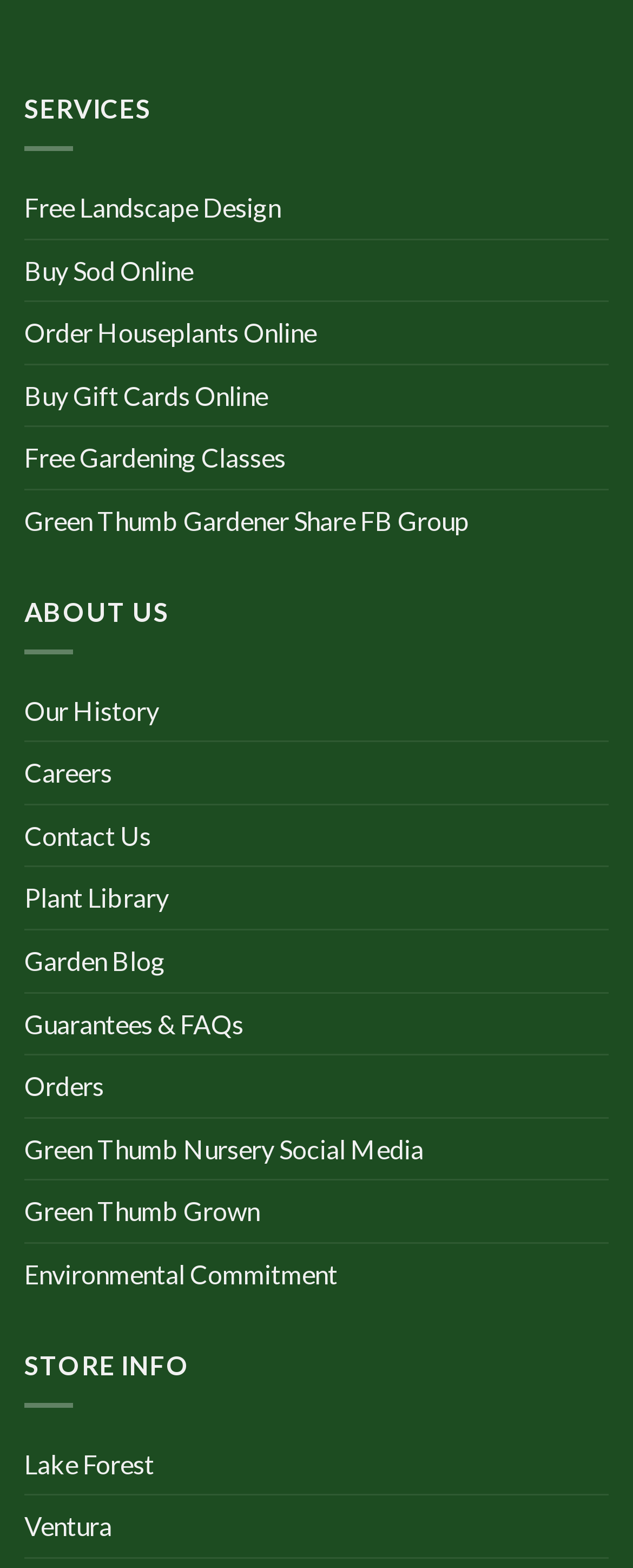Can you give a detailed response to the following question using the information from the image? What is the last link under 'ABOUT US'?

I looked at the links under the 'ABOUT US' heading and found that the last link is 'Green Thumb Grown', which is located at the bottom of the list.